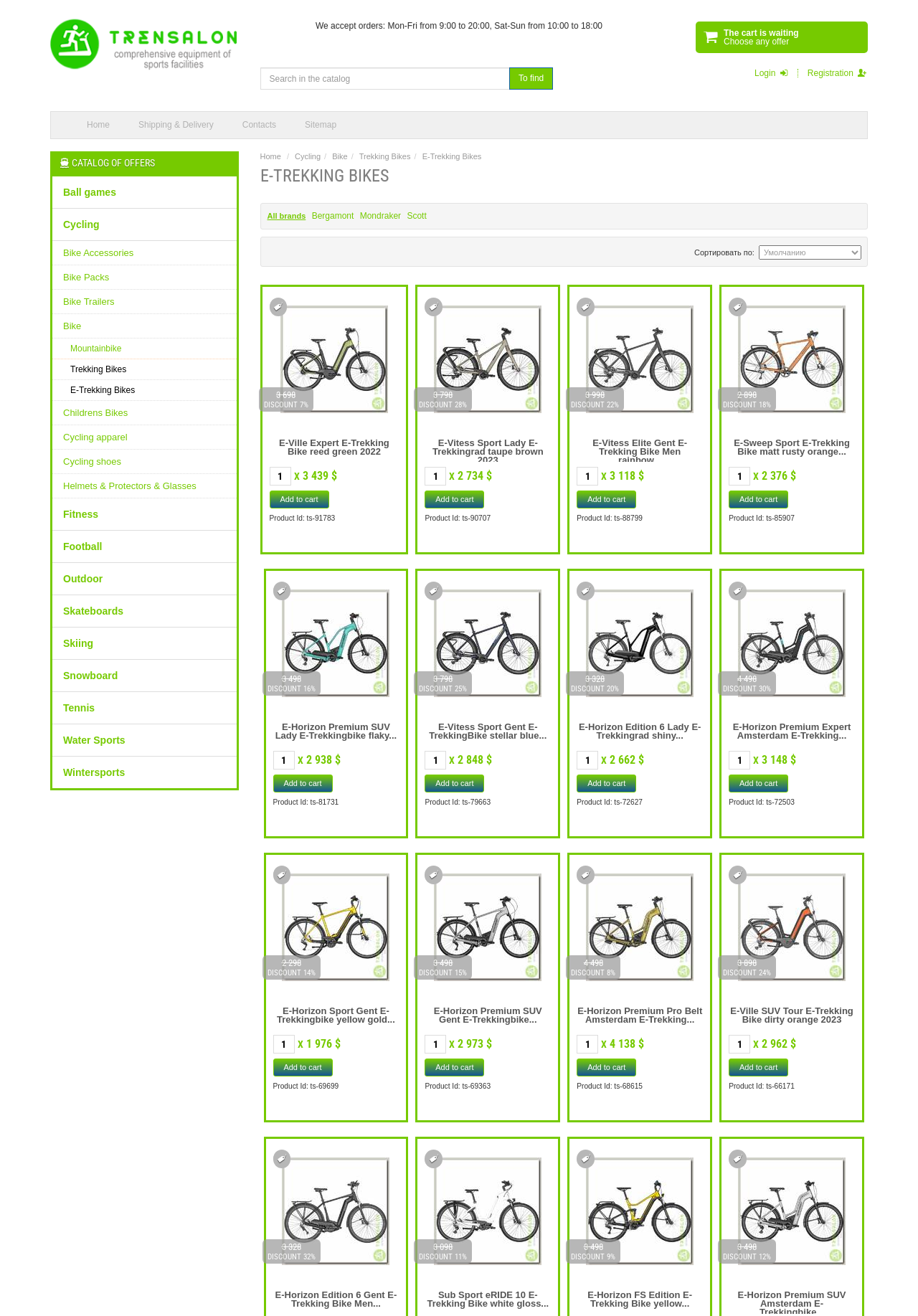Show the bounding box coordinates of the region that should be clicked to follow the instruction: "Add to cart E-Ville Expert E-Trekking Bike reed green 2022."

[0.293, 0.373, 0.358, 0.386]